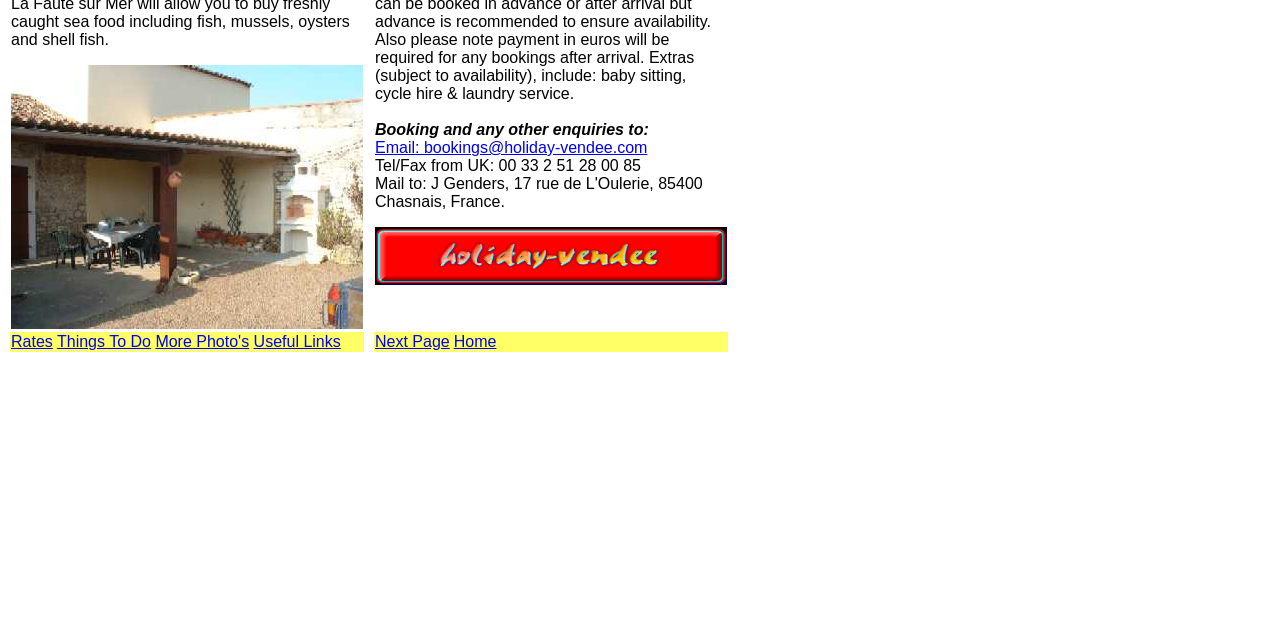Extract the bounding box coordinates for the UI element described as: "Email: bookings@holiday-vendee.com".

[0.293, 0.217, 0.506, 0.244]